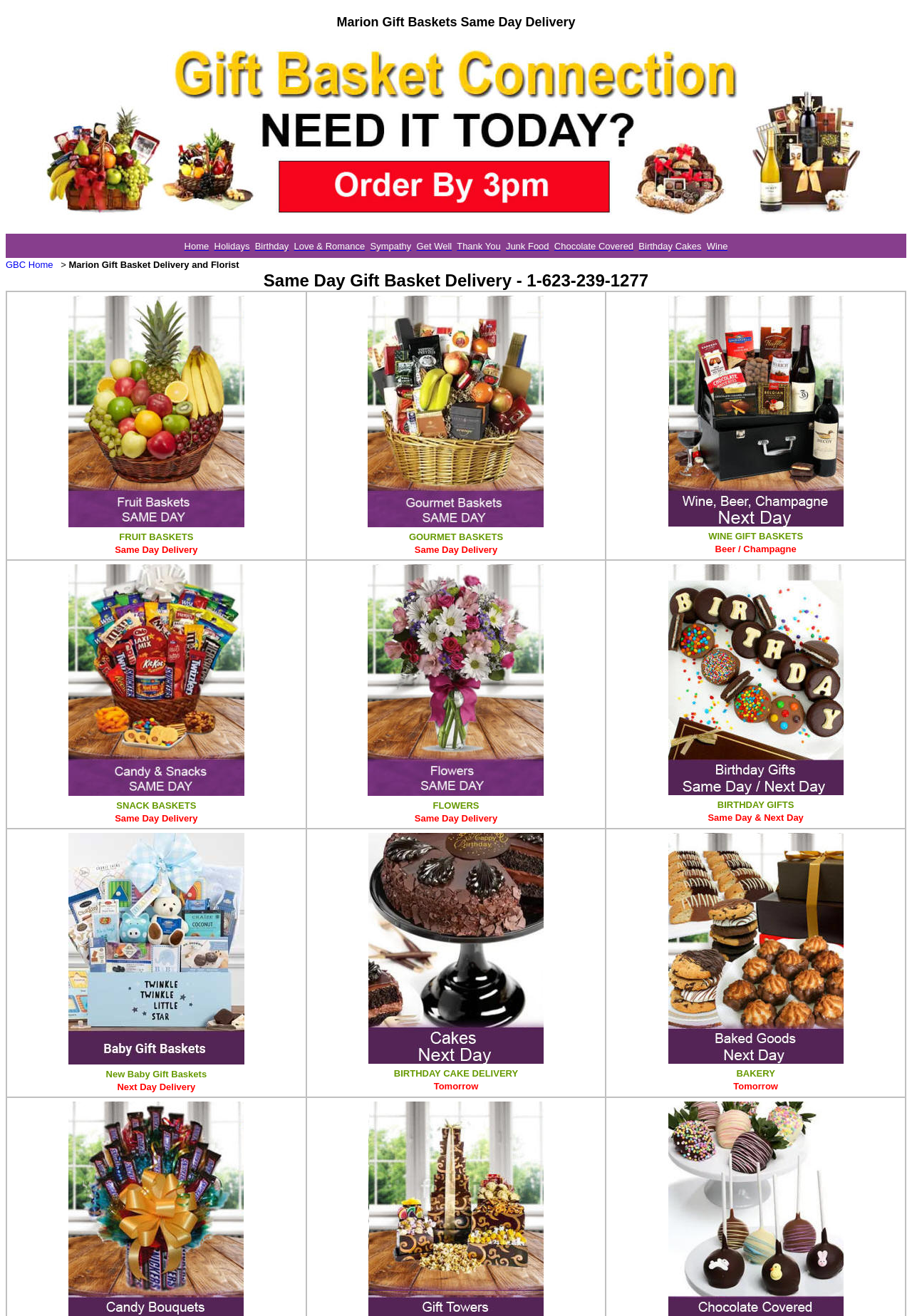Kindly provide the bounding box coordinates of the section you need to click on to fulfill the given instruction: "Click on Send a birthday gift today".

[0.04, 0.158, 0.96, 0.177]